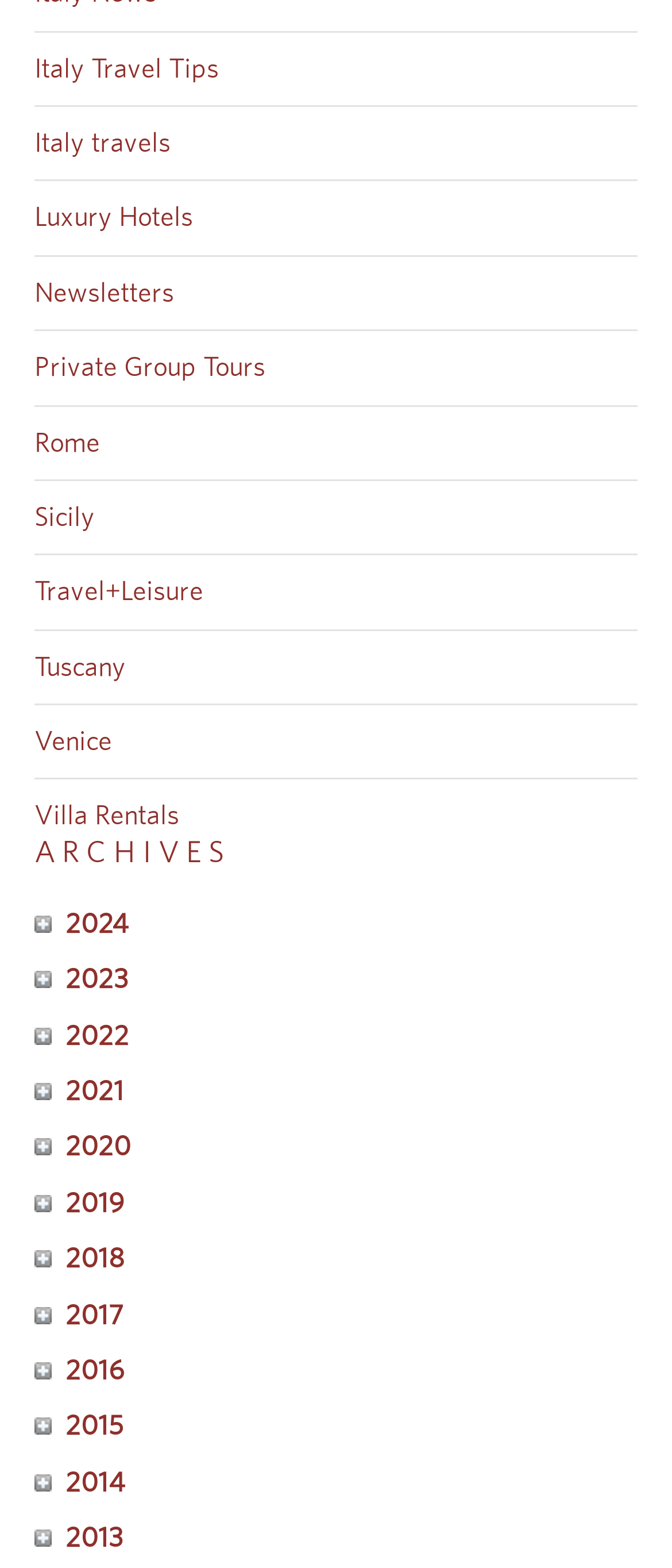Identify the bounding box for the UI element that is described as follows: "Italy travels".

[0.051, 0.082, 0.254, 0.1]